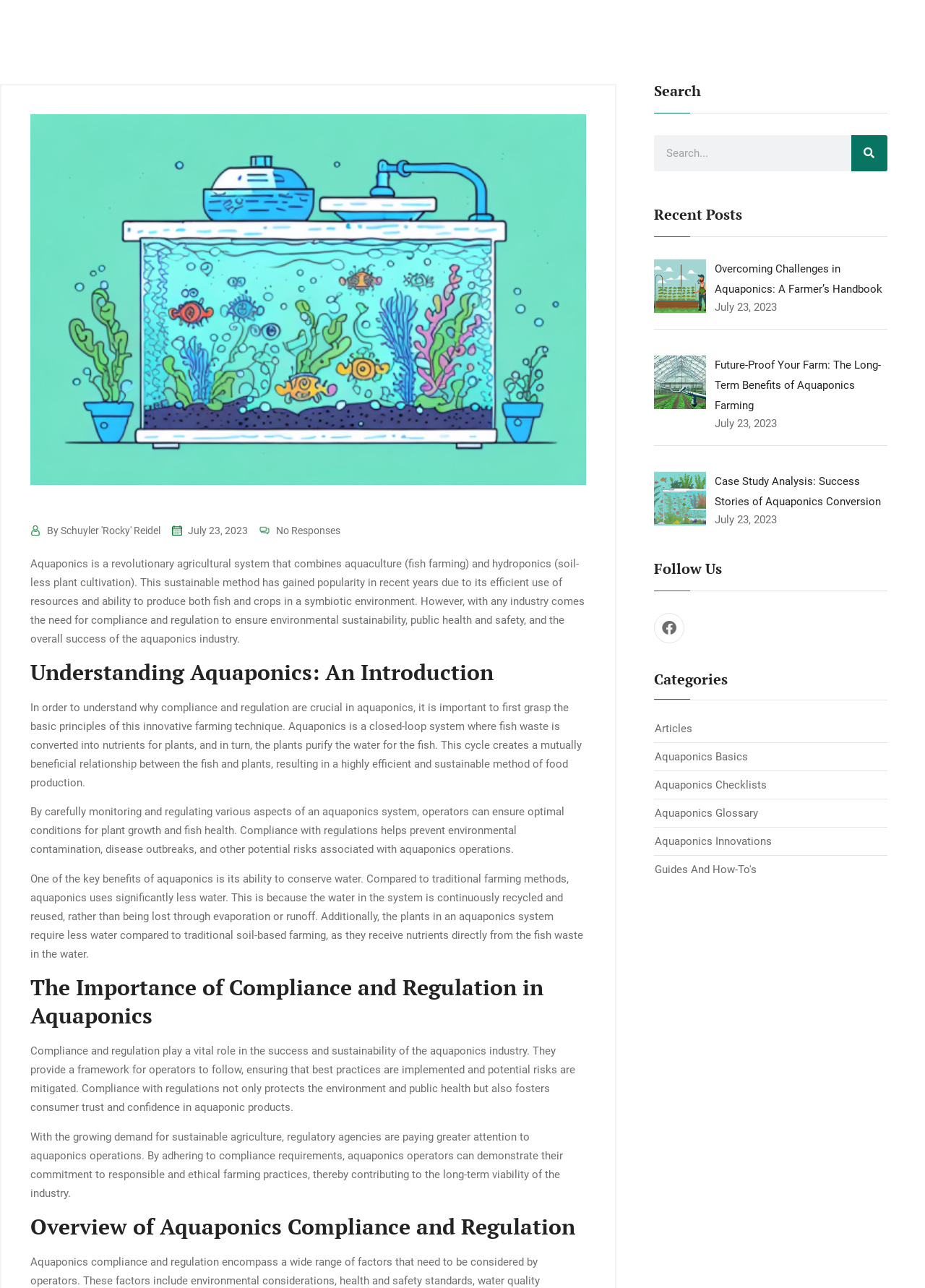Identify the bounding box coordinates for the UI element described as: "parent_node: Comment name="url" placeholder="Website"". The coordinates should be provided as four floats between 0 and 1: [left, top, right, bottom].

None